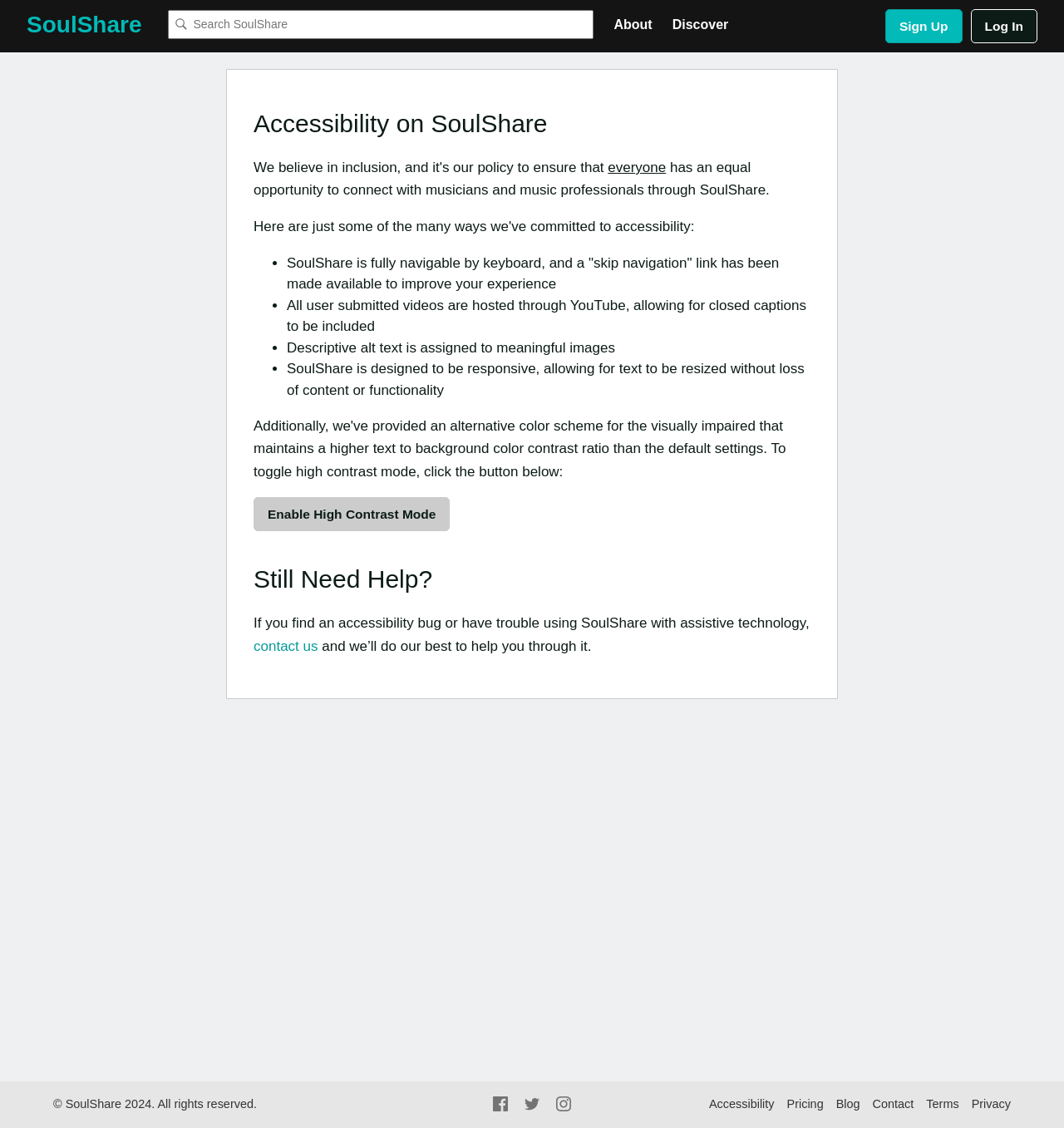What is the purpose of the 'Enable High Contrast Mode' button? Look at the image and give a one-word or short phrase answer.

Accessibility feature